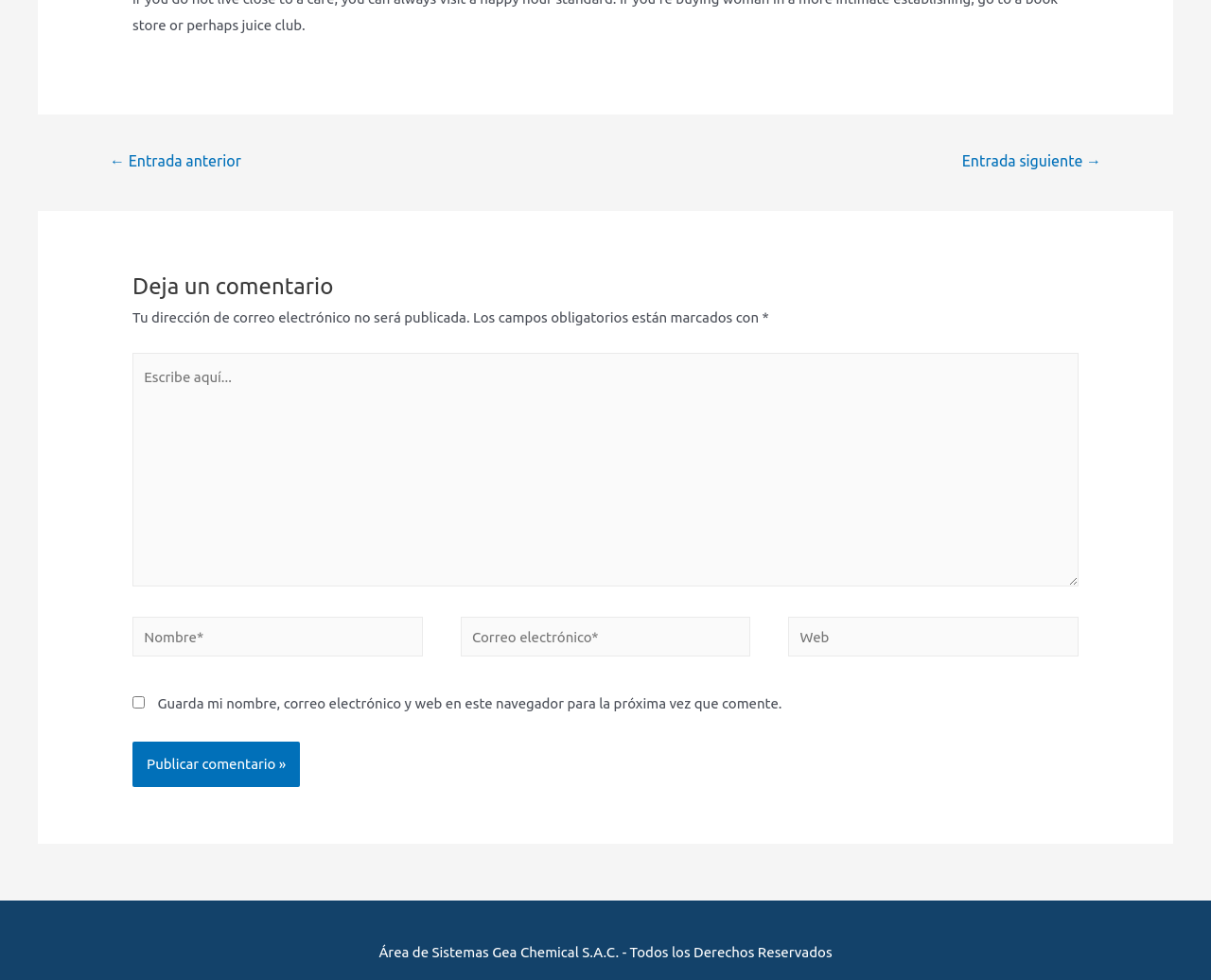Using the provided element description: "parent_node: Nombre* name="author" placeholder="Nombre*"", identify the bounding box coordinates. The coordinates should be four floats between 0 and 1 in the order [left, top, right, bottom].

[0.109, 0.63, 0.349, 0.67]